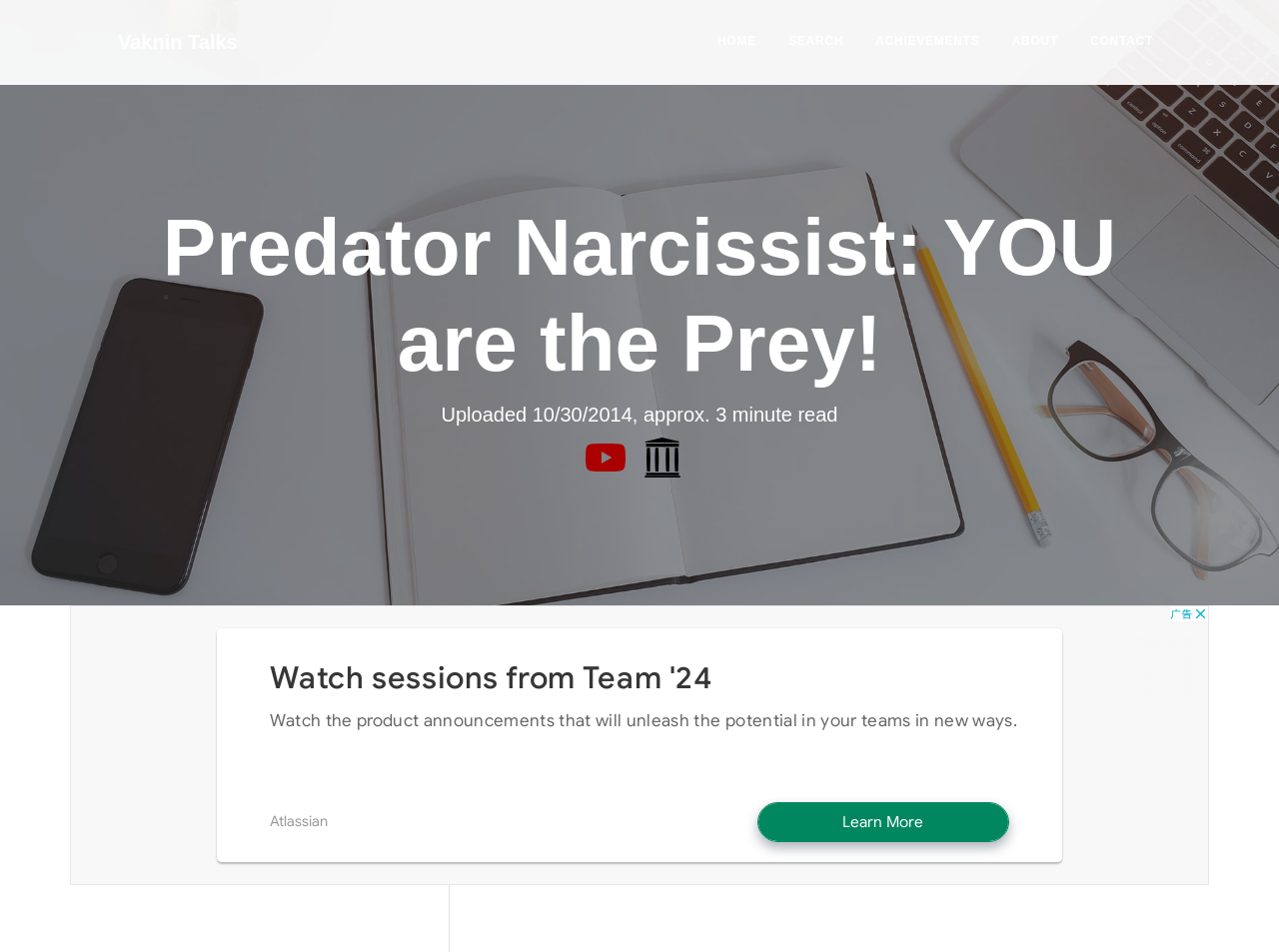Locate the bounding box for the described UI element: "YouTube". Ensure the coordinates are four float numbers between 0 and 1, formatted as [left, top, right, bottom].

[0.458, 0.467, 0.489, 0.49]